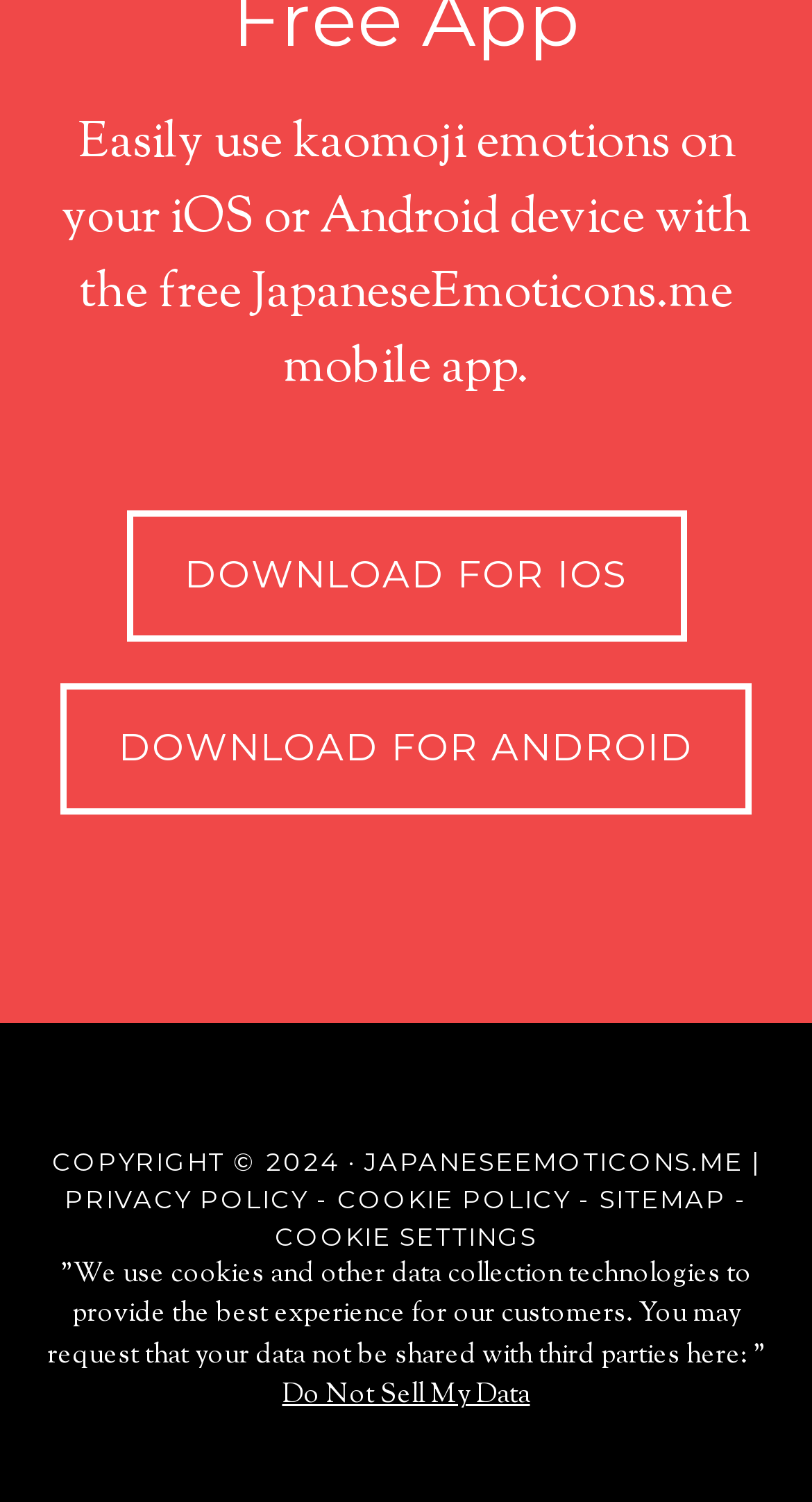Answer the question briefly using a single word or phrase: 
What is the copyright year of JapaneseEmoticons.me?

2024